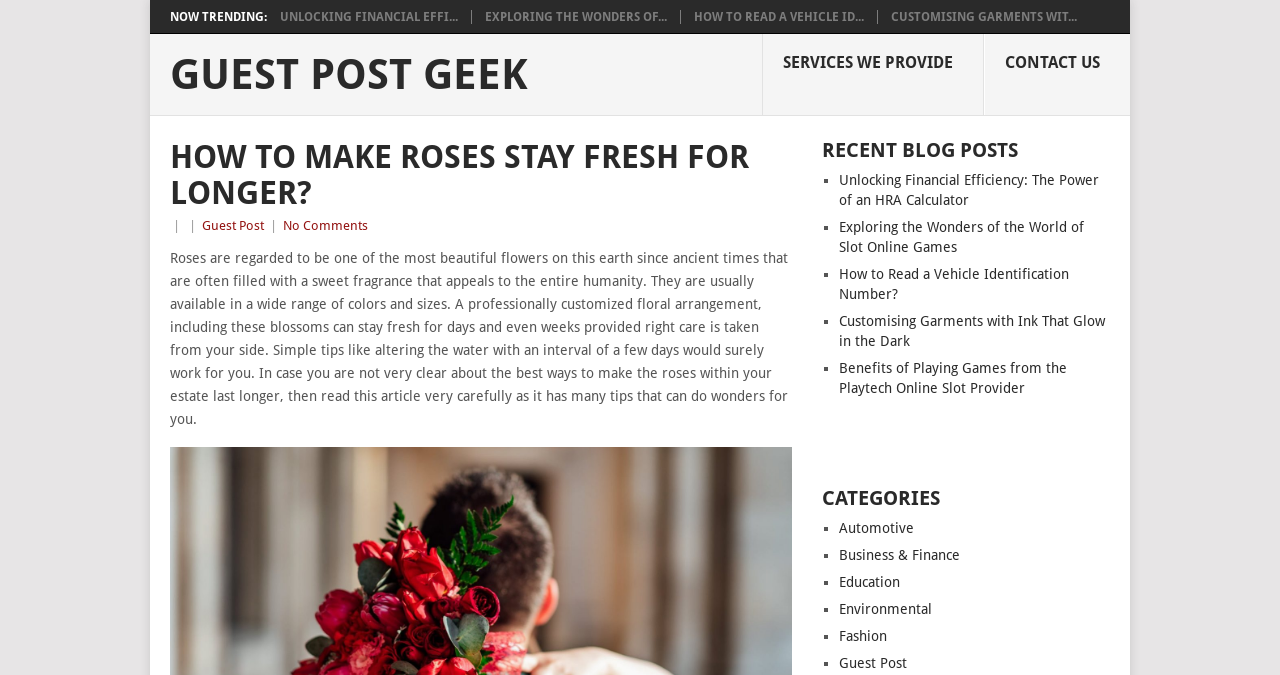Can you find the bounding box coordinates for the element to click on to achieve the instruction: "Click on 'UNLOCKING FINANCIAL EFFICIENCY: THE POWER OF AN HRA CALCULATOR'"?

[0.219, 0.015, 0.358, 0.036]